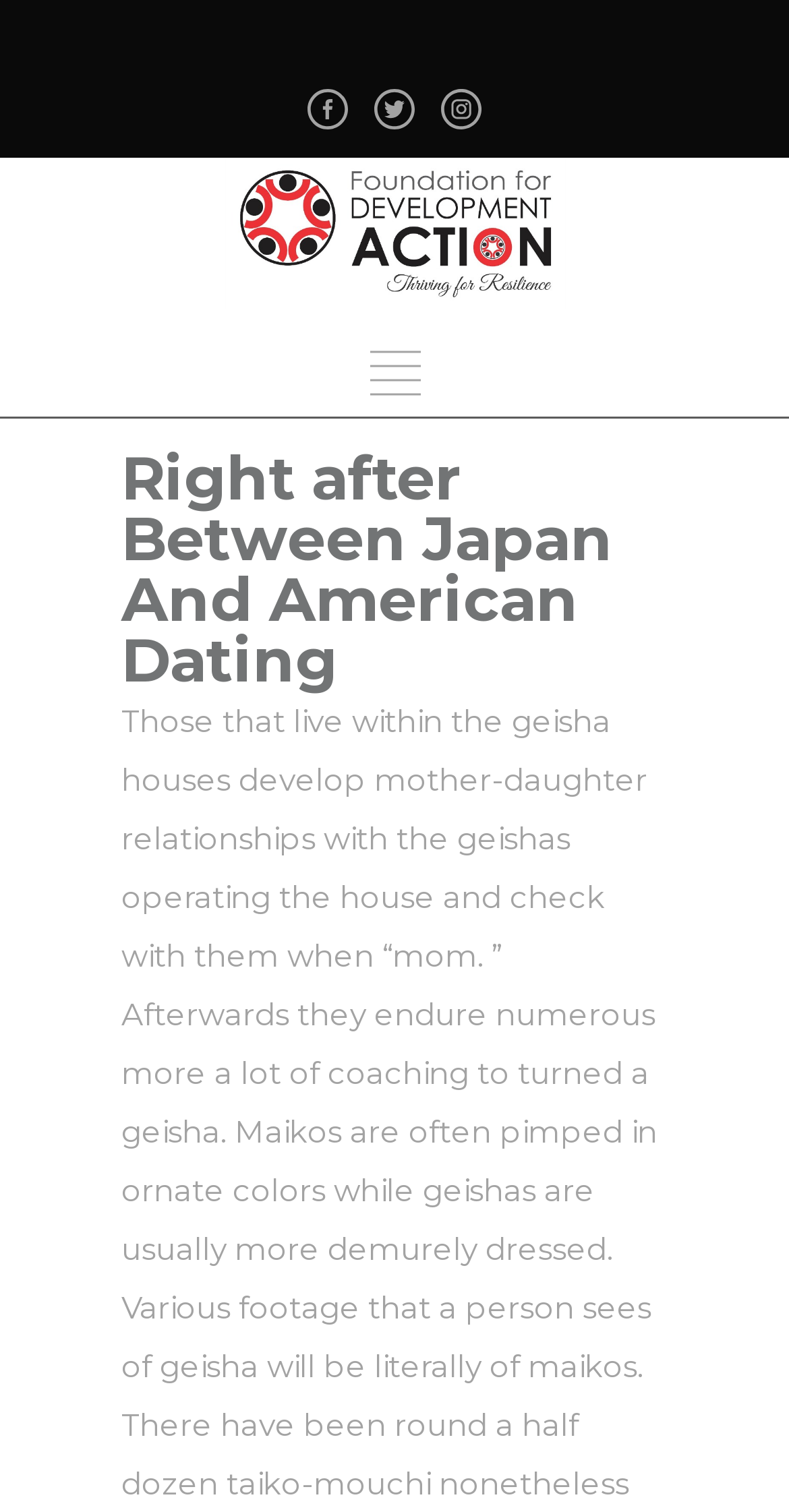Generate the title text from the webpage.

Right after Between Japan And American Dating